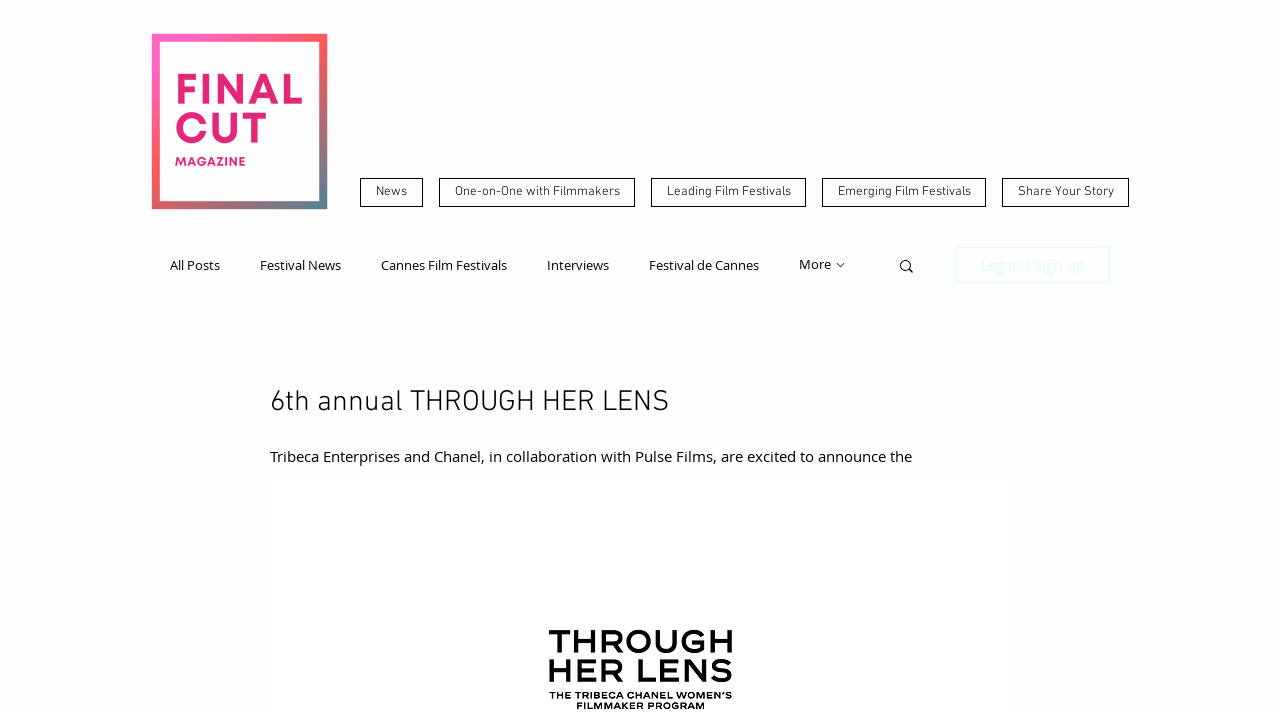Provide a one-word or short-phrase answer to the question:
How many links are there in the navigation 'Site'?

6